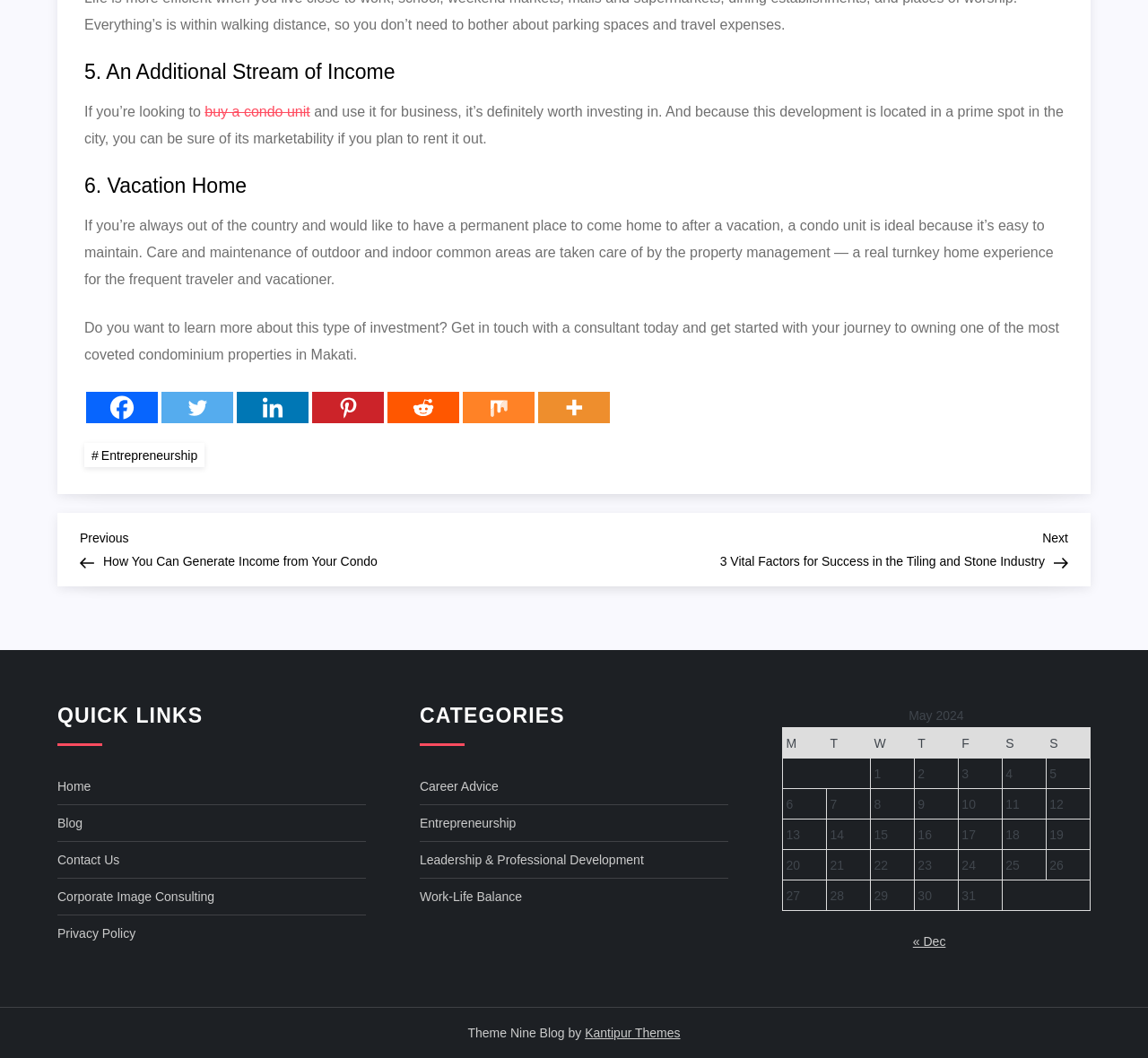What is the location of the condo development?
Kindly offer a comprehensive and detailed response to the question.

The location of the condo development is mentioned in the text as being in a prime spot in the city, and the link 'Entrepreneurship' in the footer section suggests that the city is Makati.